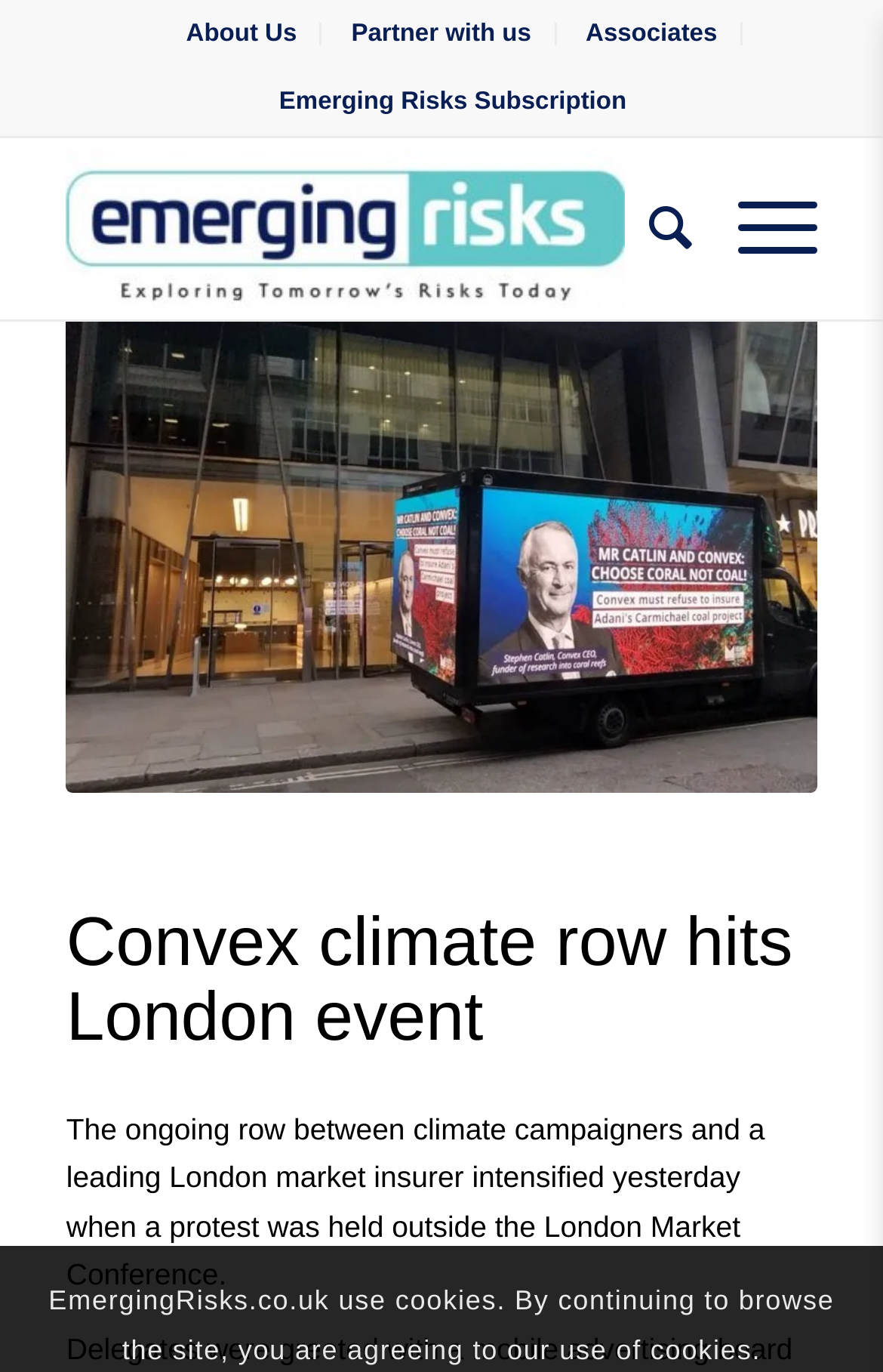Kindly determine the bounding box coordinates for the clickable area to achieve the given instruction: "Read more about Convex climate row hits London event".

[0.075, 0.66, 0.925, 0.771]